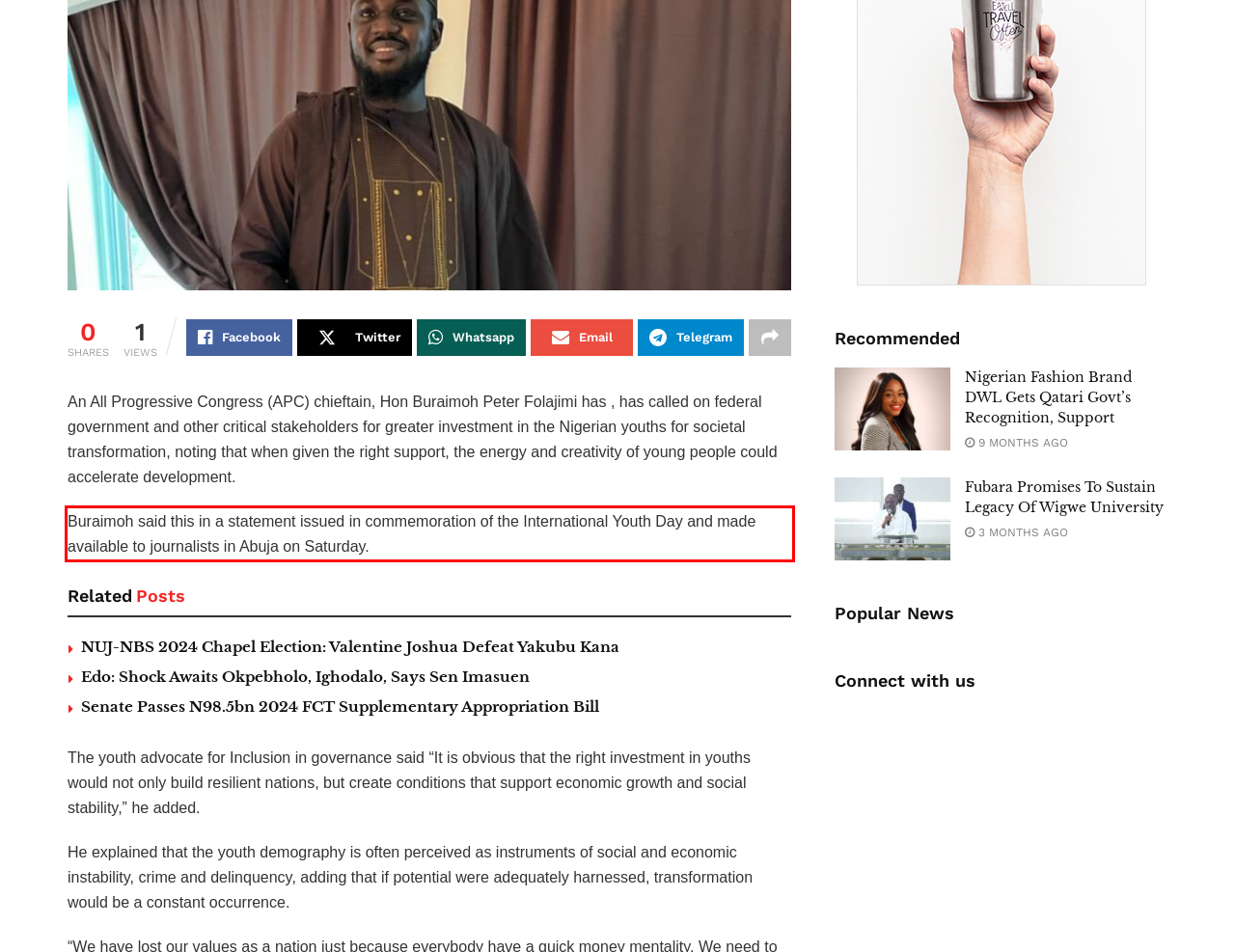Please identify and extract the text content from the UI element encased in a red bounding box on the provided webpage screenshot.

Buraimoh said this in a statement issued in commemoration of the International Youth Day and made available to journalists in Abuja on Saturday.